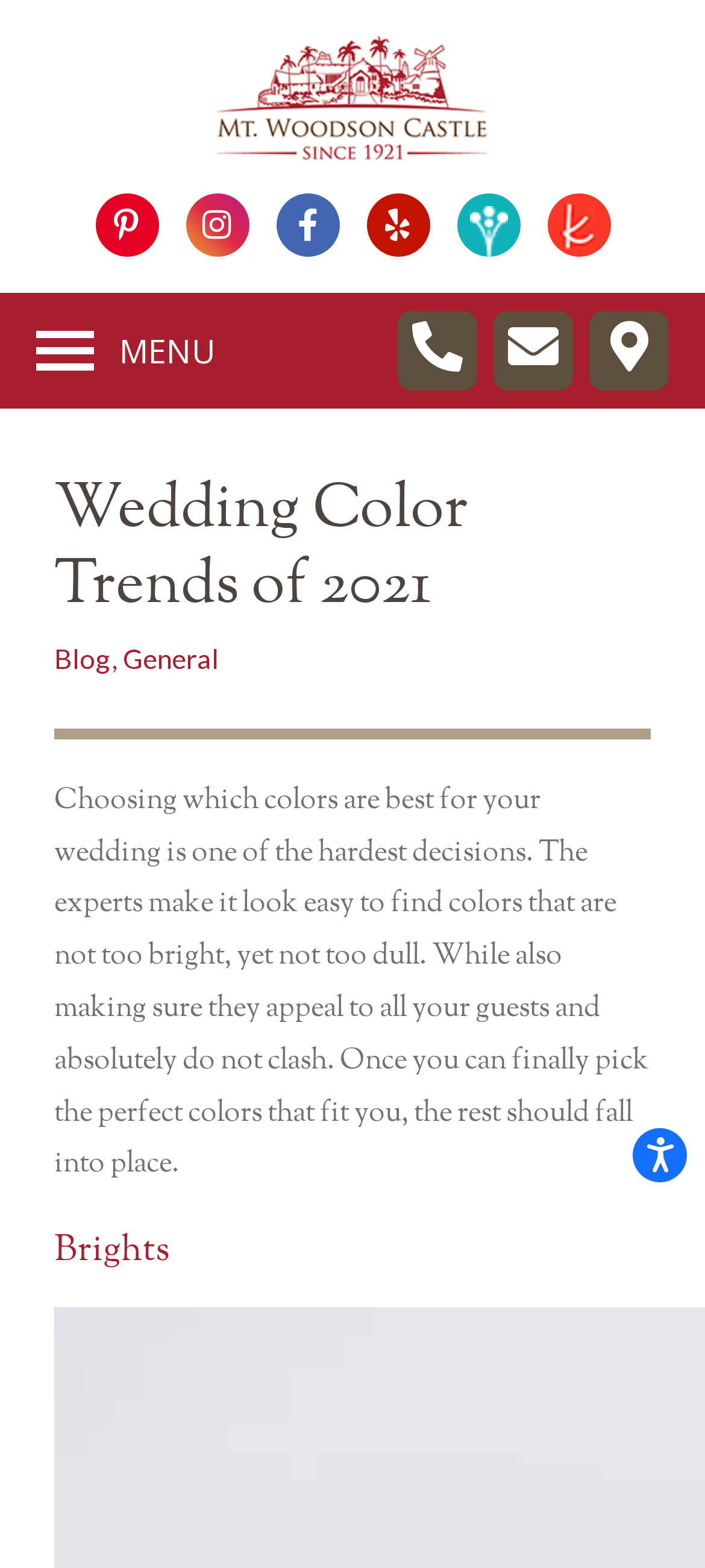Determine the bounding box coordinates of the clickable element to complete this instruction: "Click the 'MENU' button". Provide the coordinates in the format of four float numbers between 0 and 1, [left, top, right, bottom].

[0.051, 0.211, 0.308, 0.236]